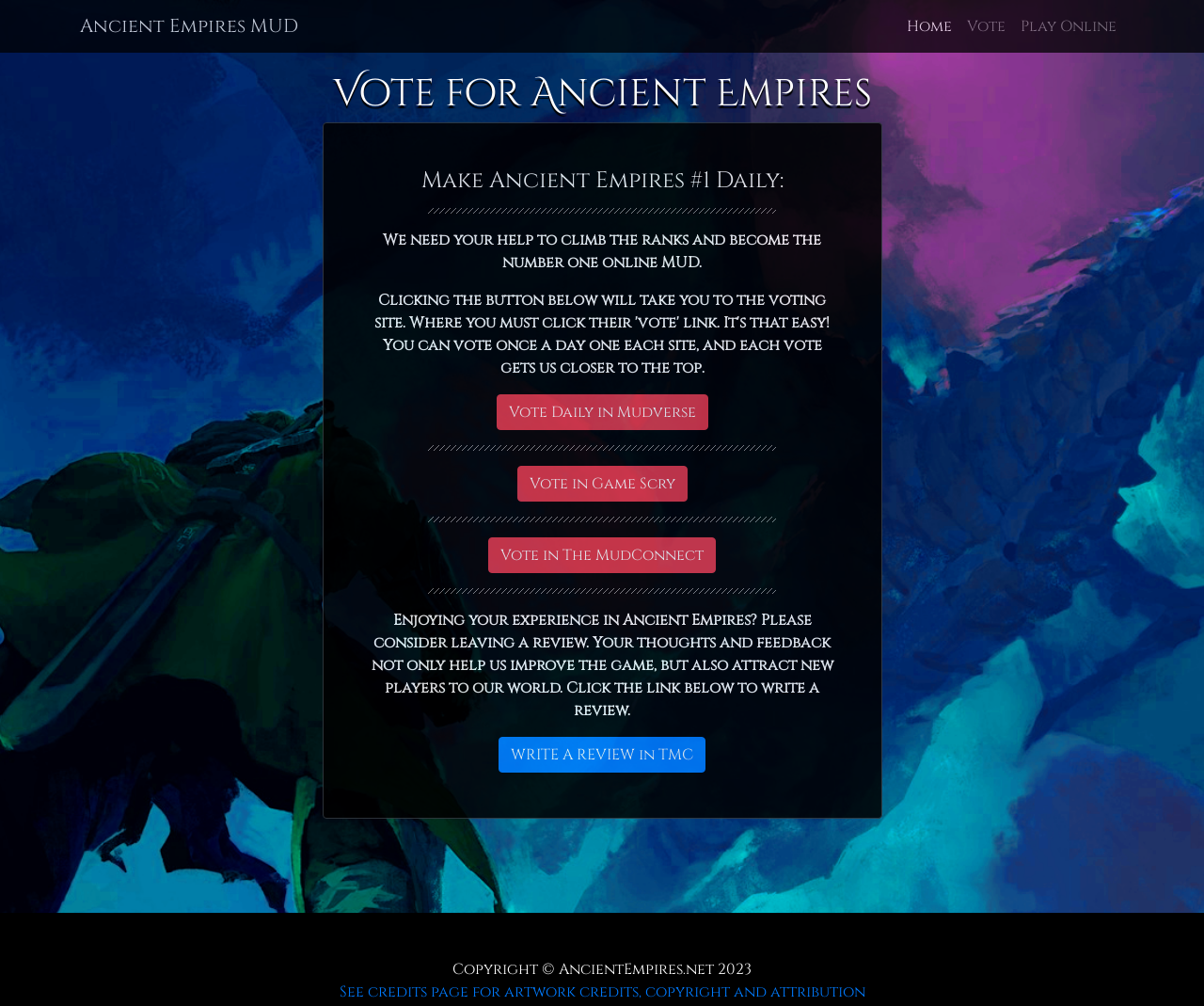Determine the bounding box coordinates for the area that needs to be clicked to fulfill this task: "Click the Ancient Empires MUD link". The coordinates must be given as four float numbers between 0 and 1, i.e., [left, top, right, bottom].

[0.066, 0.007, 0.248, 0.045]